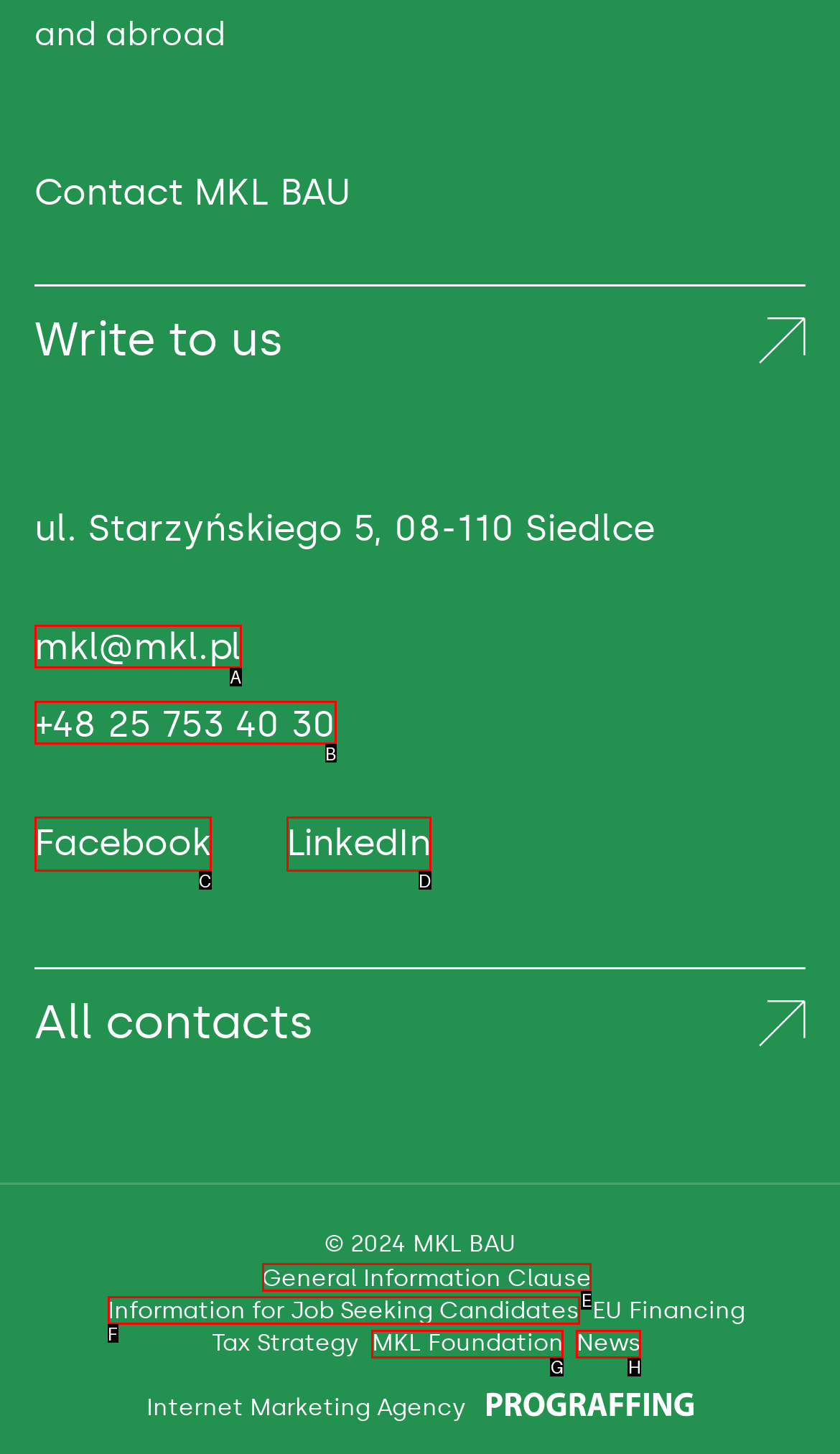Determine the letter of the UI element I should click on to complete the task: Check General Information Clause from the provided choices in the screenshot.

E